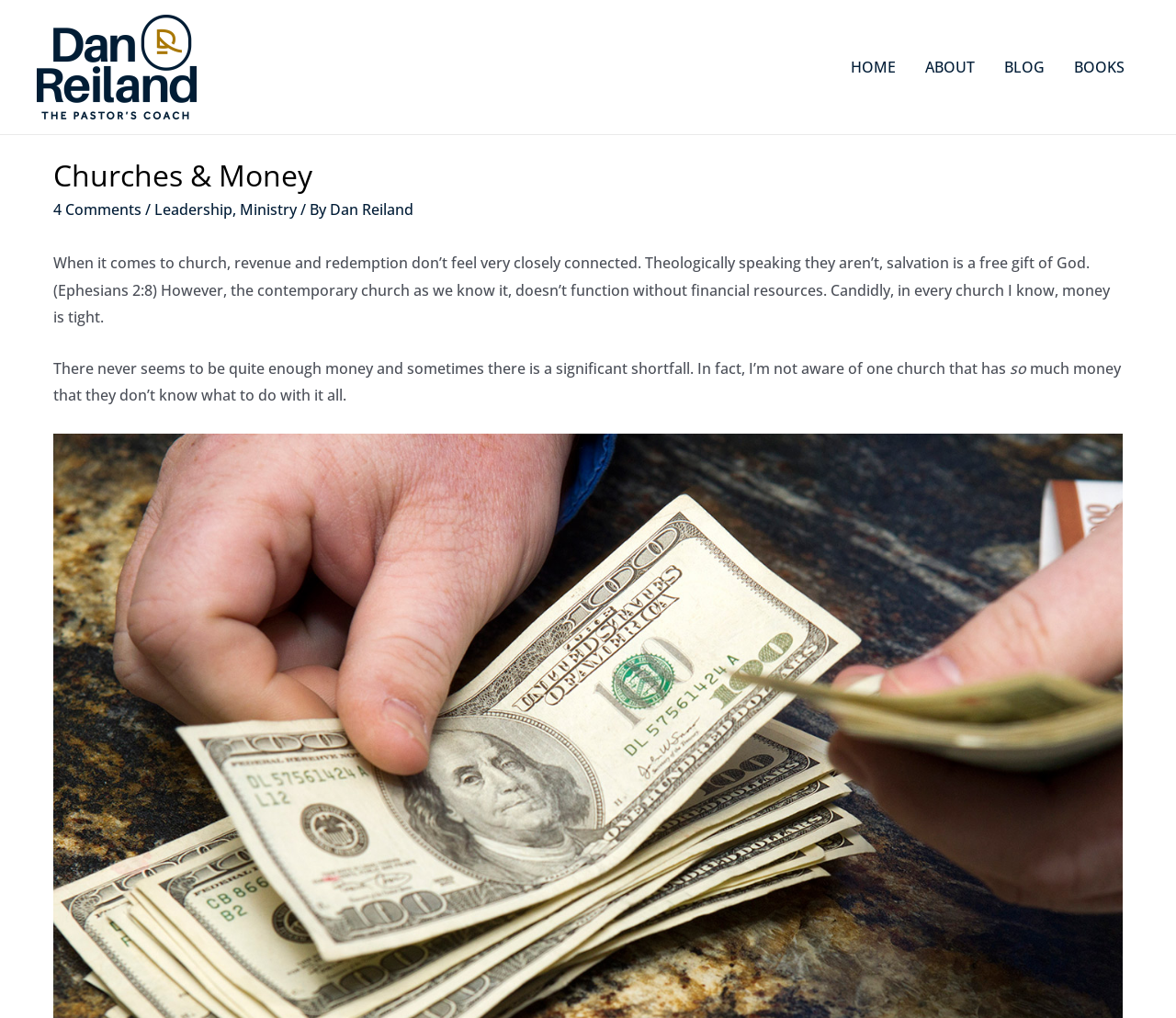Determine the coordinates of the bounding box that should be clicked to complete the instruction: "View your cart". The coordinates should be represented by four float numbers between 0 and 1: [left, top, right, bottom].

None